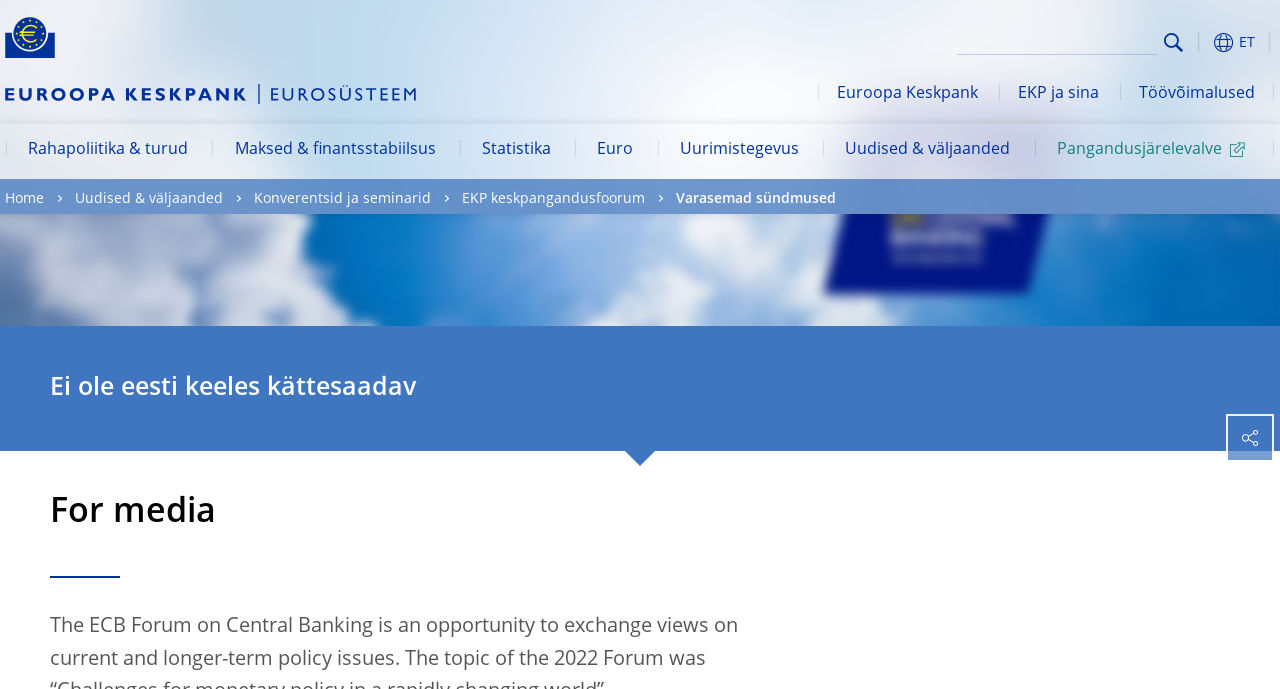Identify the bounding box coordinates of the region I need to click to complete this instruction: "Go to Euro page".

[0.449, 0.18, 0.513, 0.261]